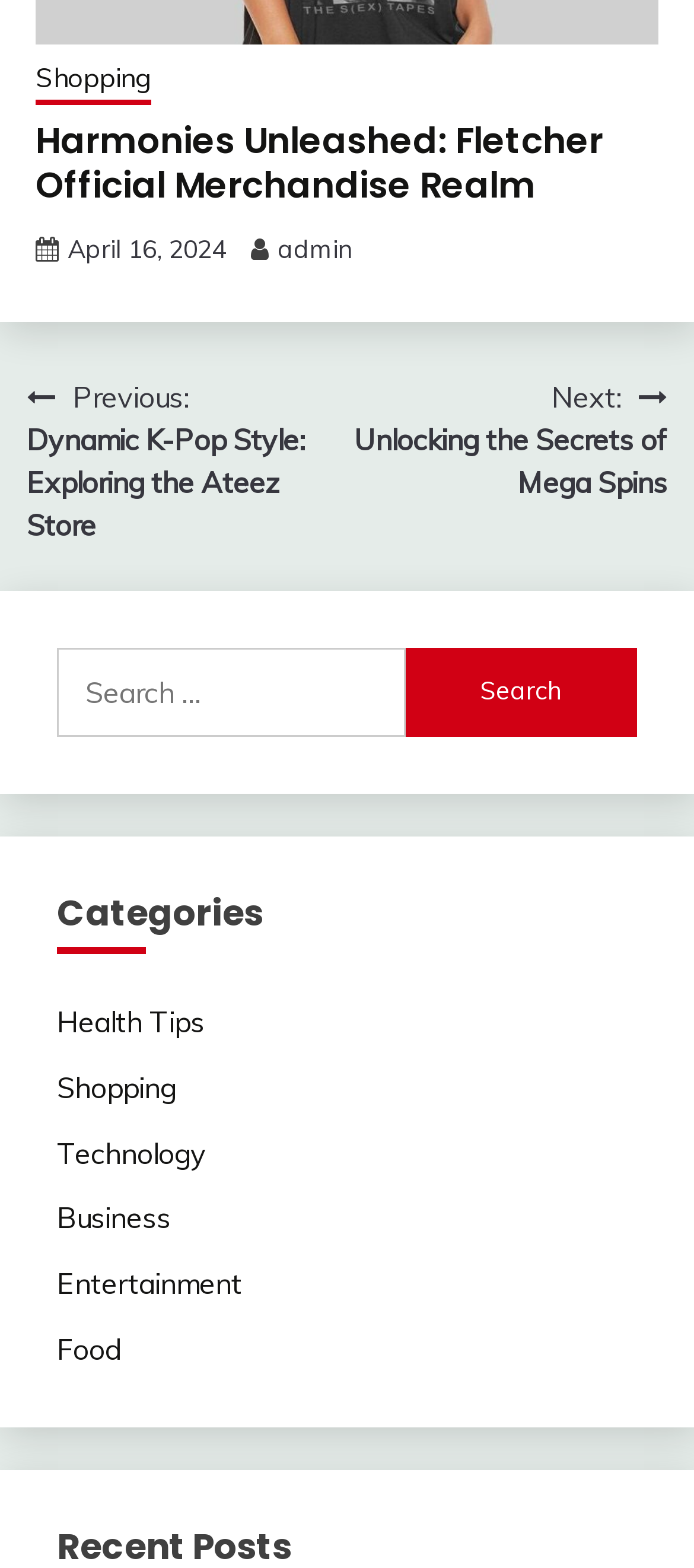Respond with a single word or phrase:
What is the date mentioned on the page?

April 16, 2024